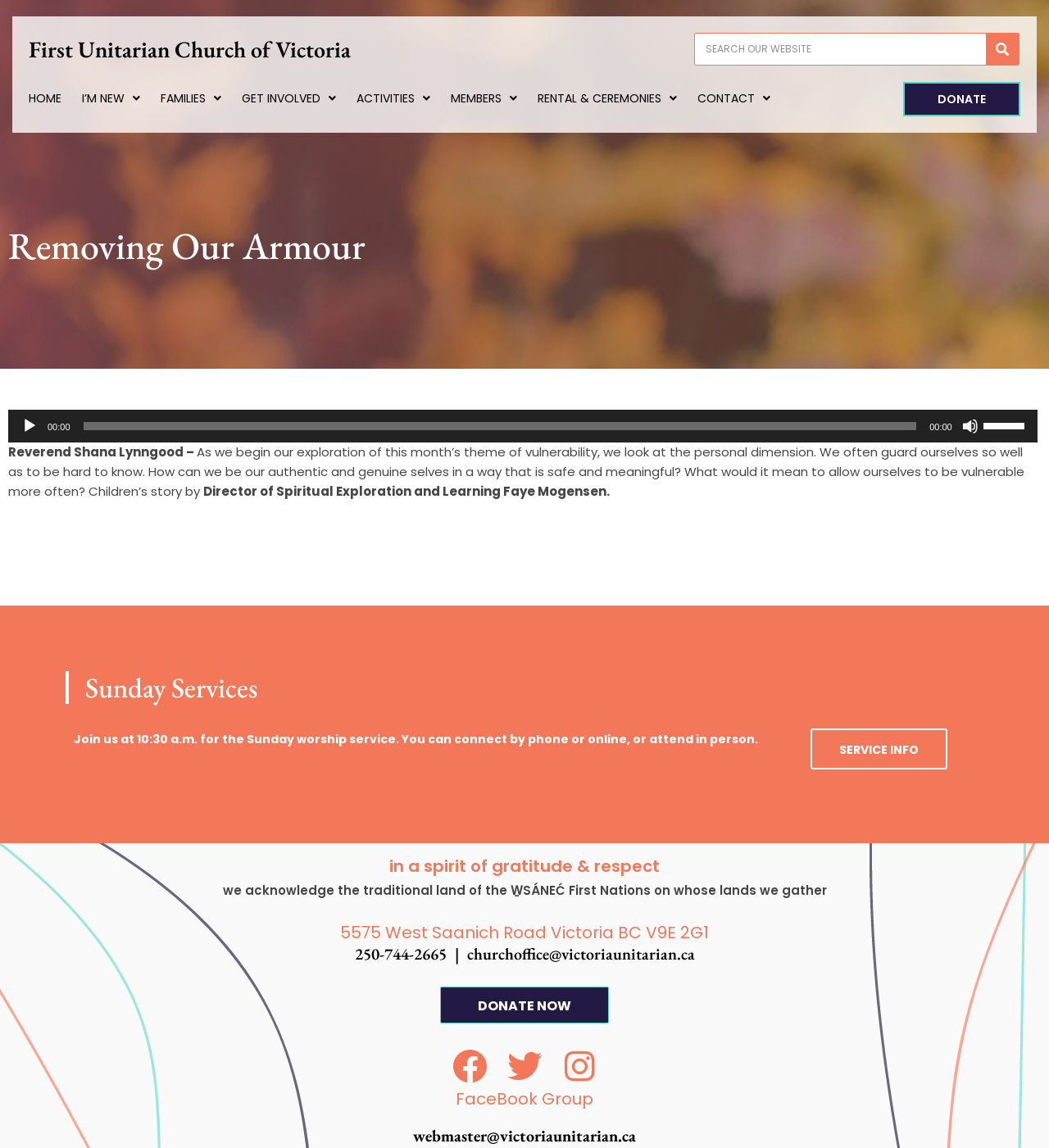What is the phone number of the church?
Relying on the image, give a concise answer in one word or a brief phrase.

250-744-2665